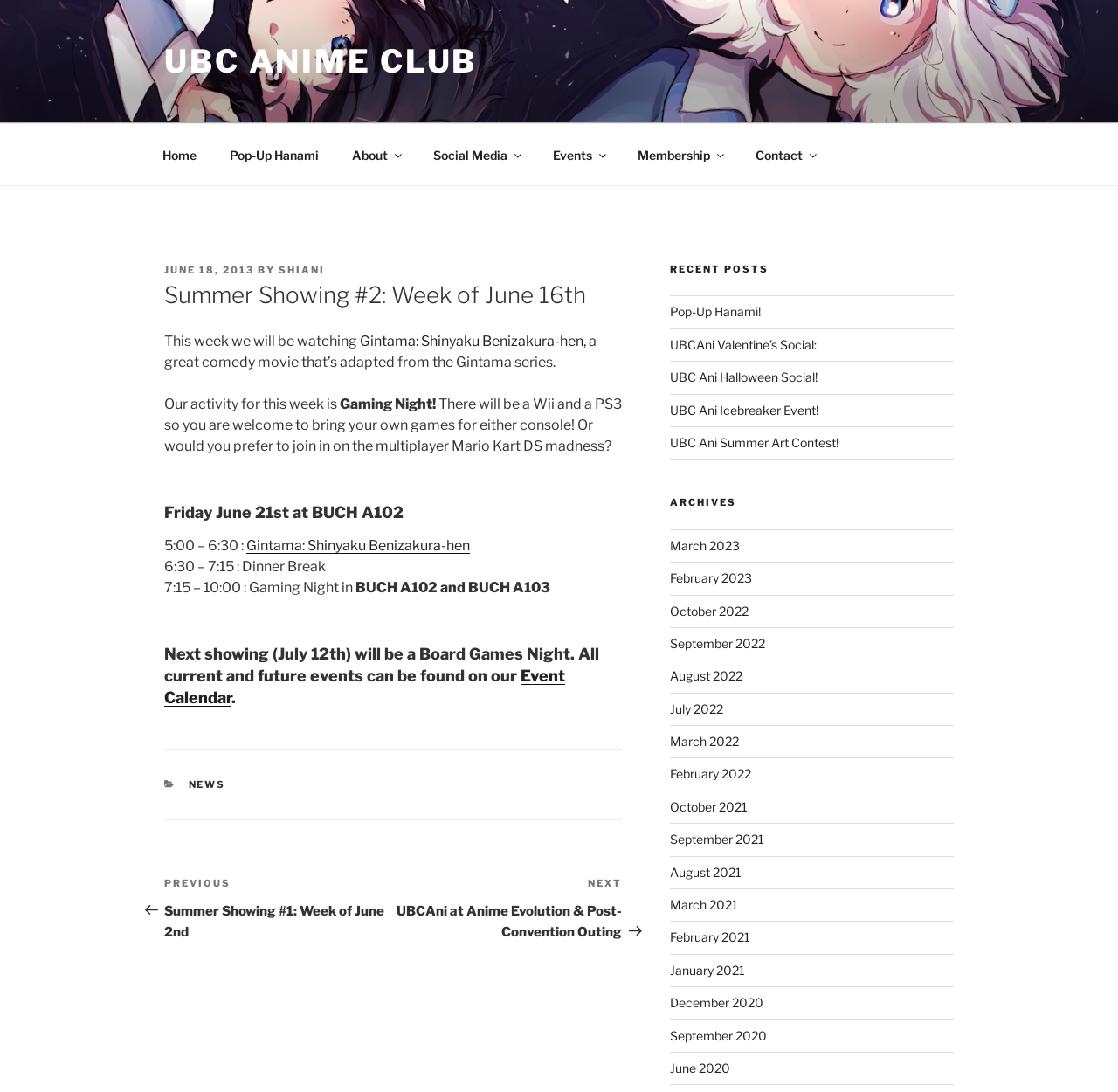Reply to the question with a brief word or phrase: What is the activity for this week?

Gaming Night